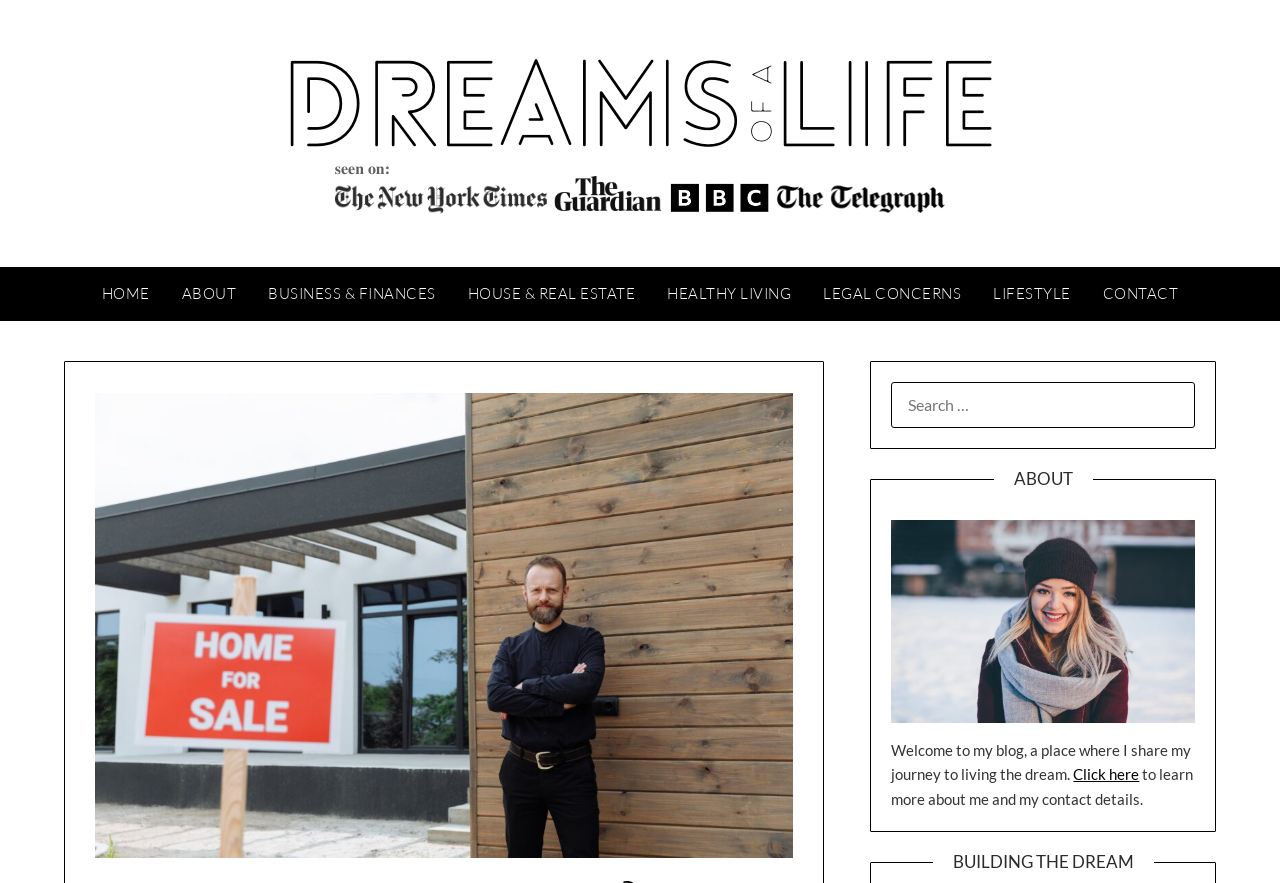Find the bounding box coordinates of the element's region that should be clicked in order to follow the given instruction: "learn more about the author". The coordinates should consist of four float numbers between 0 and 1, i.e., [left, top, right, bottom].

[0.839, 0.867, 0.89, 0.887]